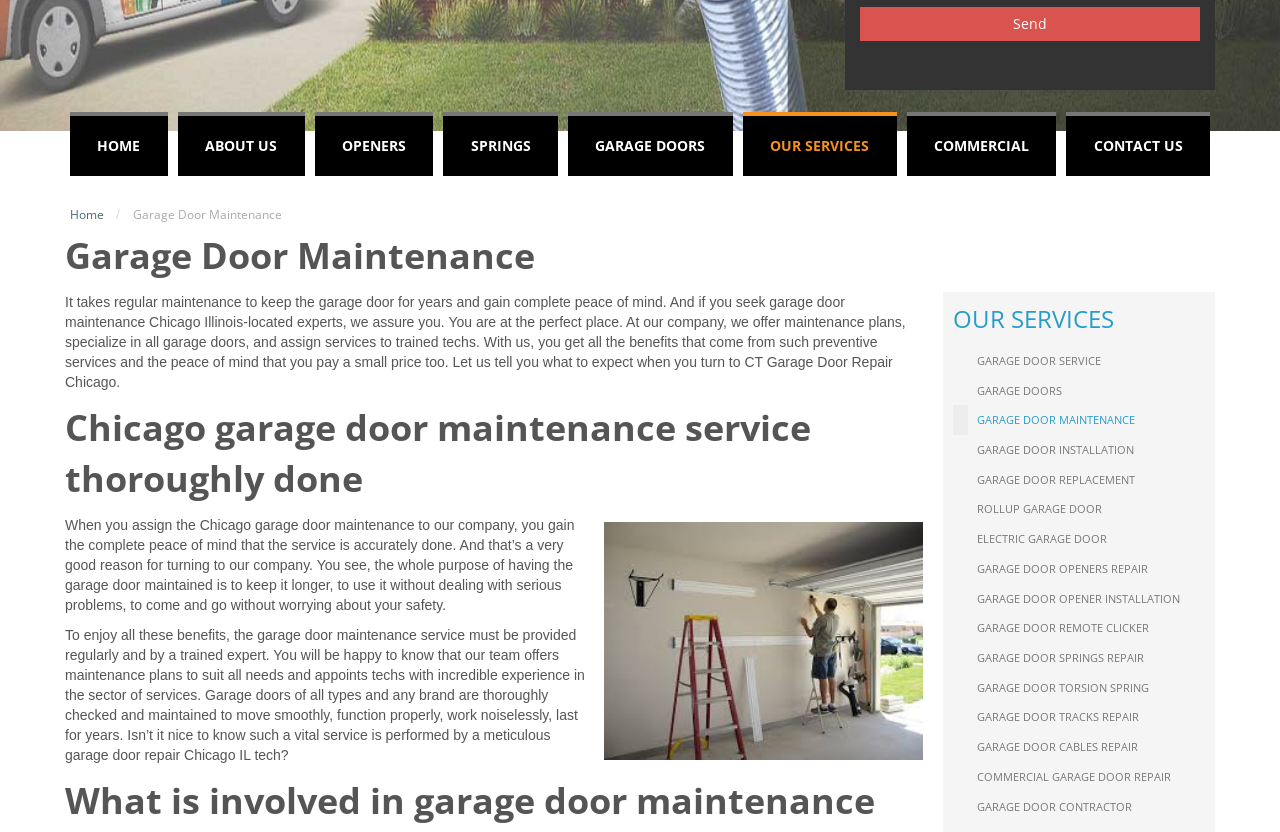Extract the bounding box coordinates of the UI element described: "Garage Door Cables Repair". Provide the coordinates in the format [left, top, right, bottom] with values ranging from 0 to 1.

[0.744, 0.88, 0.941, 0.916]